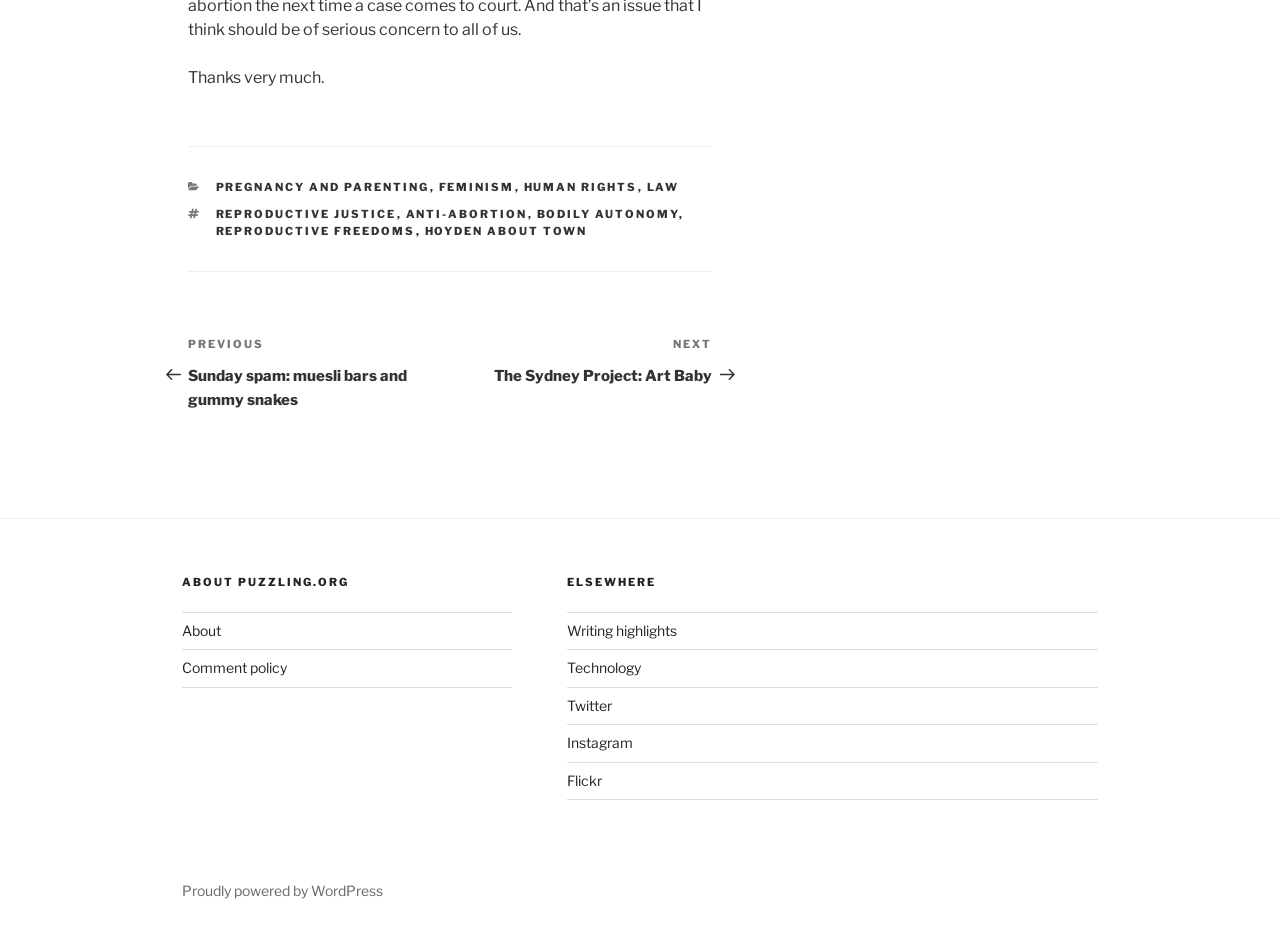What is the name of the website?
Kindly answer the question with as much detail as you can.

The name of the website is 'puzzling.org' as it is mentioned in the 'ABOUT PUZZLING.ORG' section in the footer.